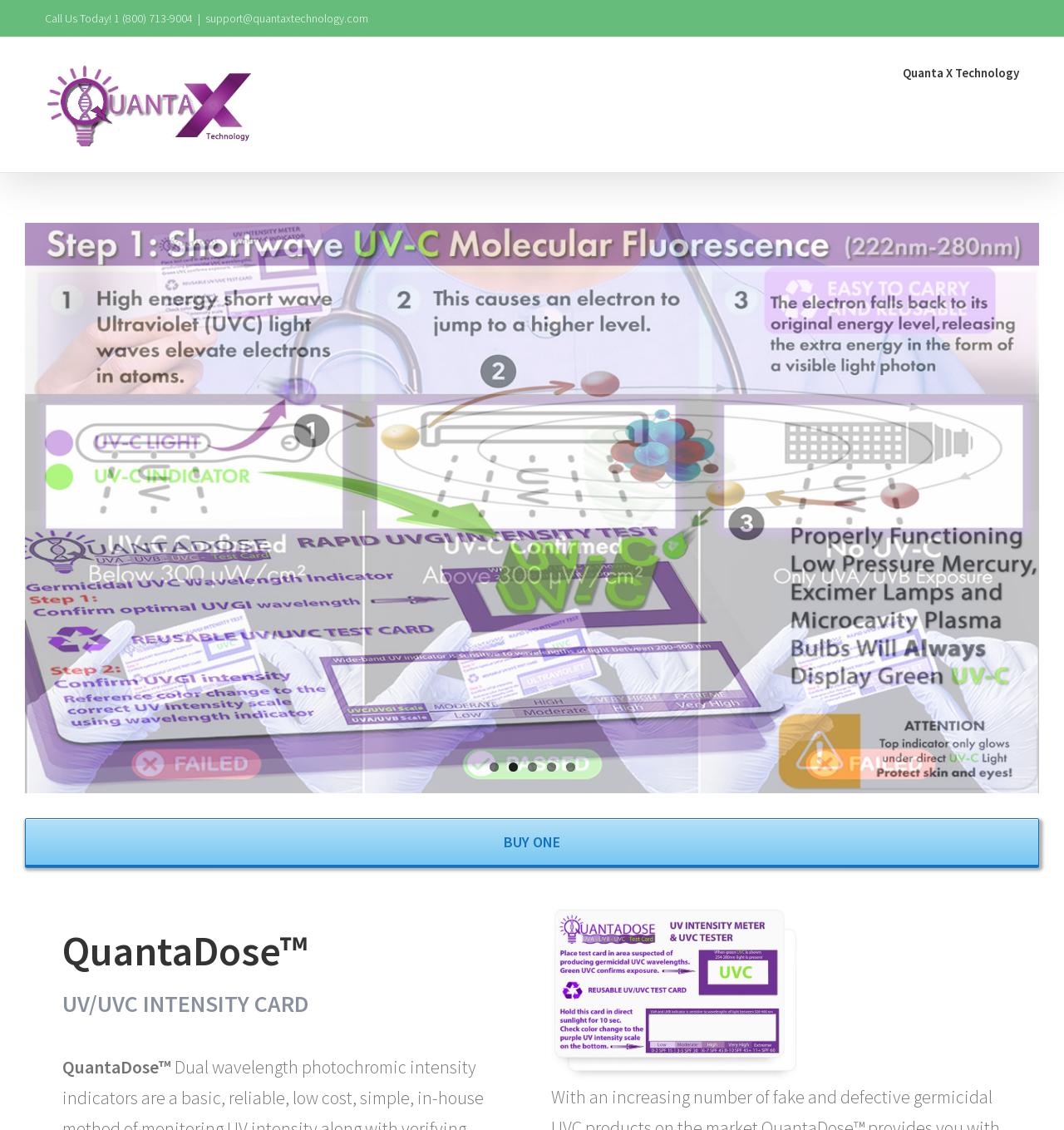Provide an in-depth caption for the webpage.

This webpage is about QuantaDose, a UV/UVC intensity card product. At the top left, there is a logo of Quanta X Technology, accompanied by a "Call Us Today!" message with a phone number and an email address. On the top right, there is a main menu navigation bar.

Below the navigation bar, there are five YouTube thumbnail images, each with a link to a video. These images take up most of the screen's width. 

On the left side, there is a "BUY ONE" button. Below it, there are two headings: "QuantaDose" and "UV/UVC INTENSITY CARD". Next to these headings, there is an image of the QuantaDose card.

At the bottom of the page, there is a copyright notice, a link to Quanta X Technology, and a powered-by message. There is also a brief description of Quanta X Technology's mission. On the bottom right, there are social media links to Facebook, Twitter, Instagram, and Pinterest.

Finally, at the very bottom right, there is a "Go to Top" link.